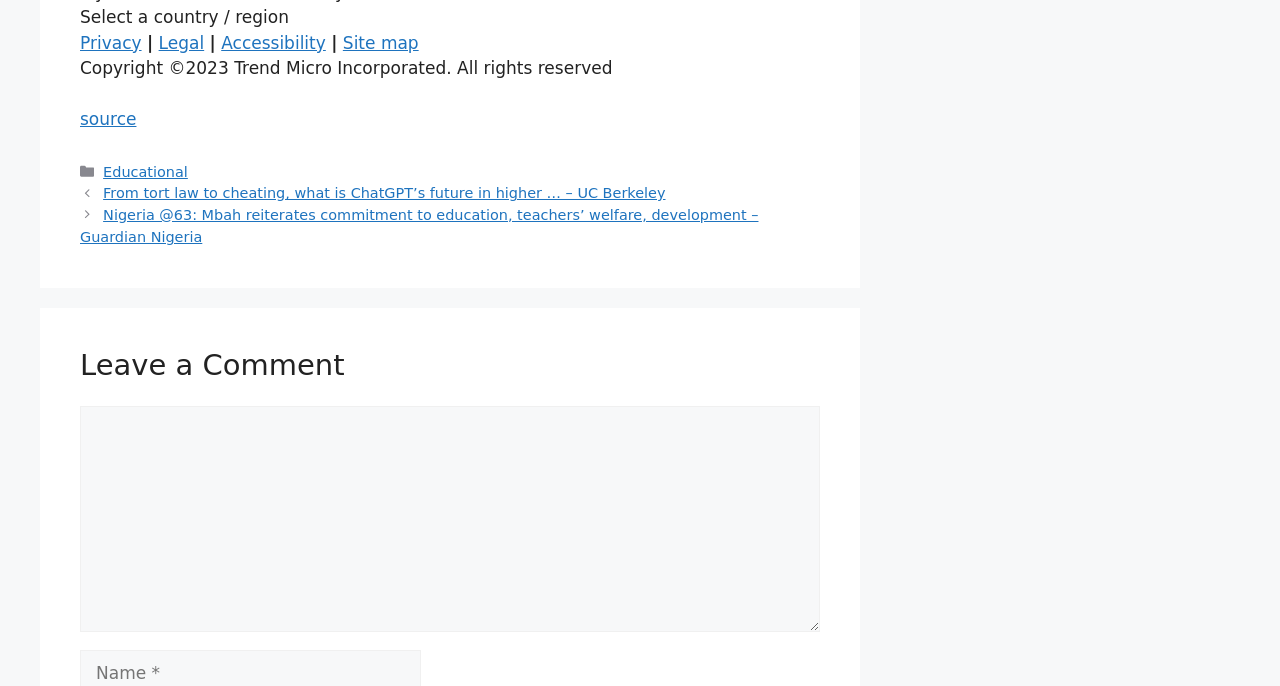Please identify the bounding box coordinates of the area I need to click to accomplish the following instruction: "Enter your name".

[0.062, 0.948, 0.101, 0.977]